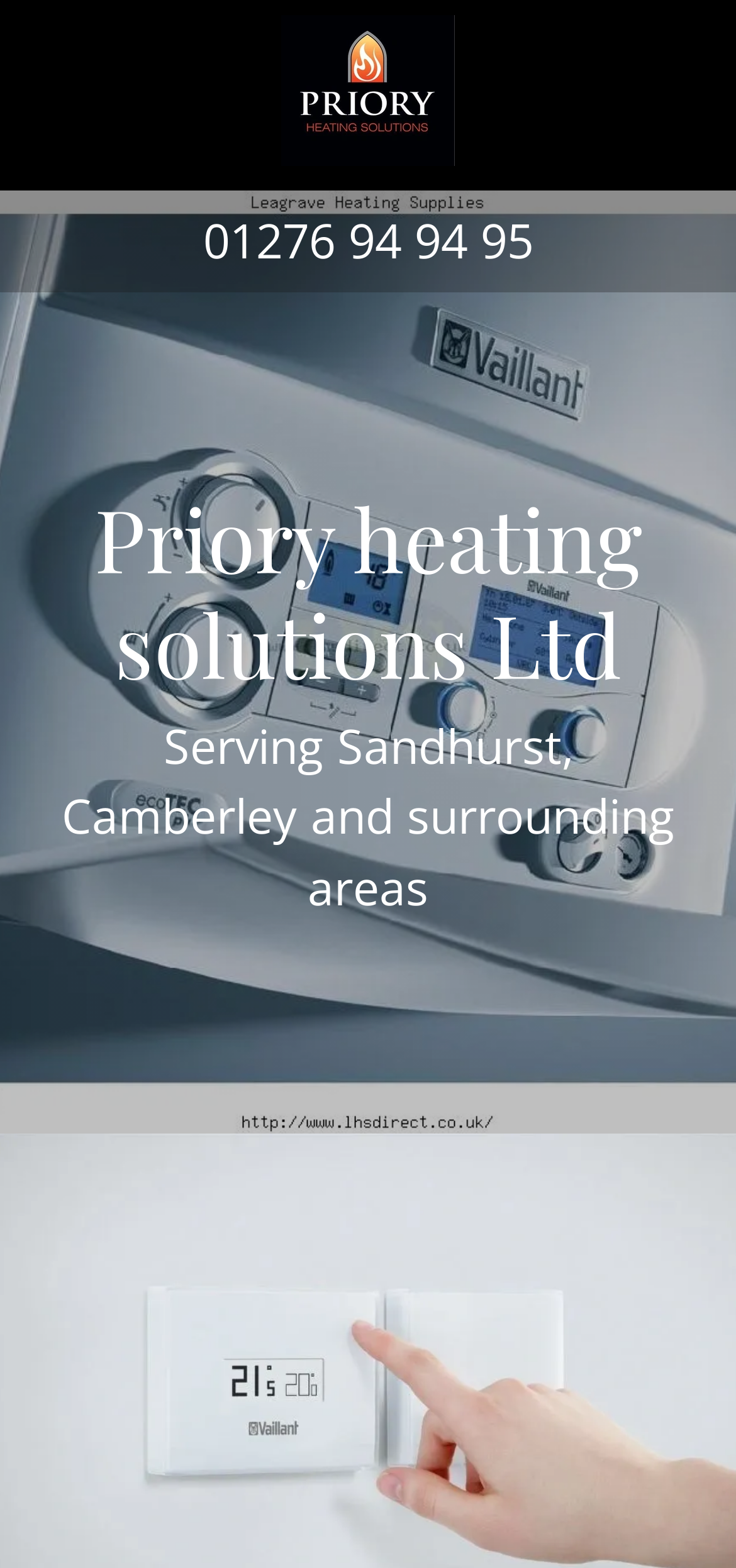Analyze the image and provide a detailed answer to the question: What is the company name?

The company name can be found in the top-left corner of the webpage, where there is a link with the text 'Priory Heating Solutions Ltd' and an image with the same name. This suggests that the company name is Priory Heating Solutions Ltd.